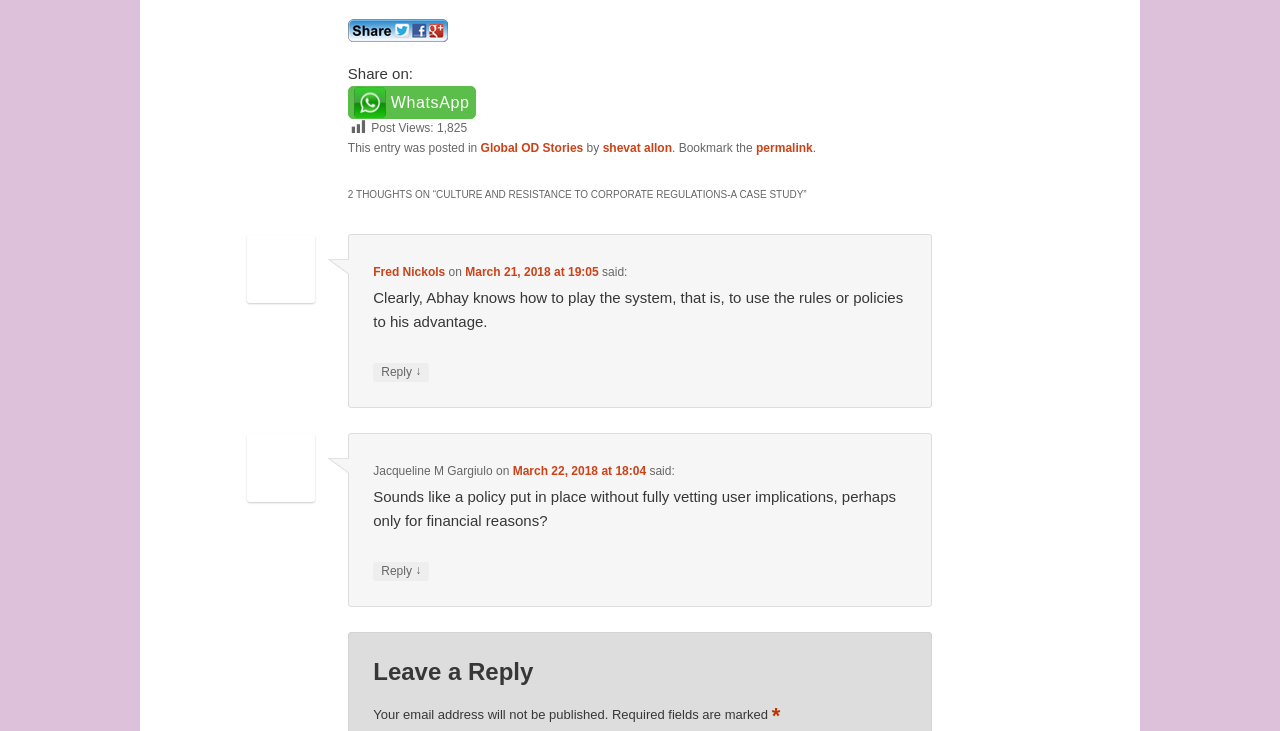Please determine the bounding box of the UI element that matches this description: Fred Nickols. The coordinates should be given as (top-left x, top-left y, bottom-right x, bottom-right y), with all values between 0 and 1.

[0.292, 0.363, 0.348, 0.382]